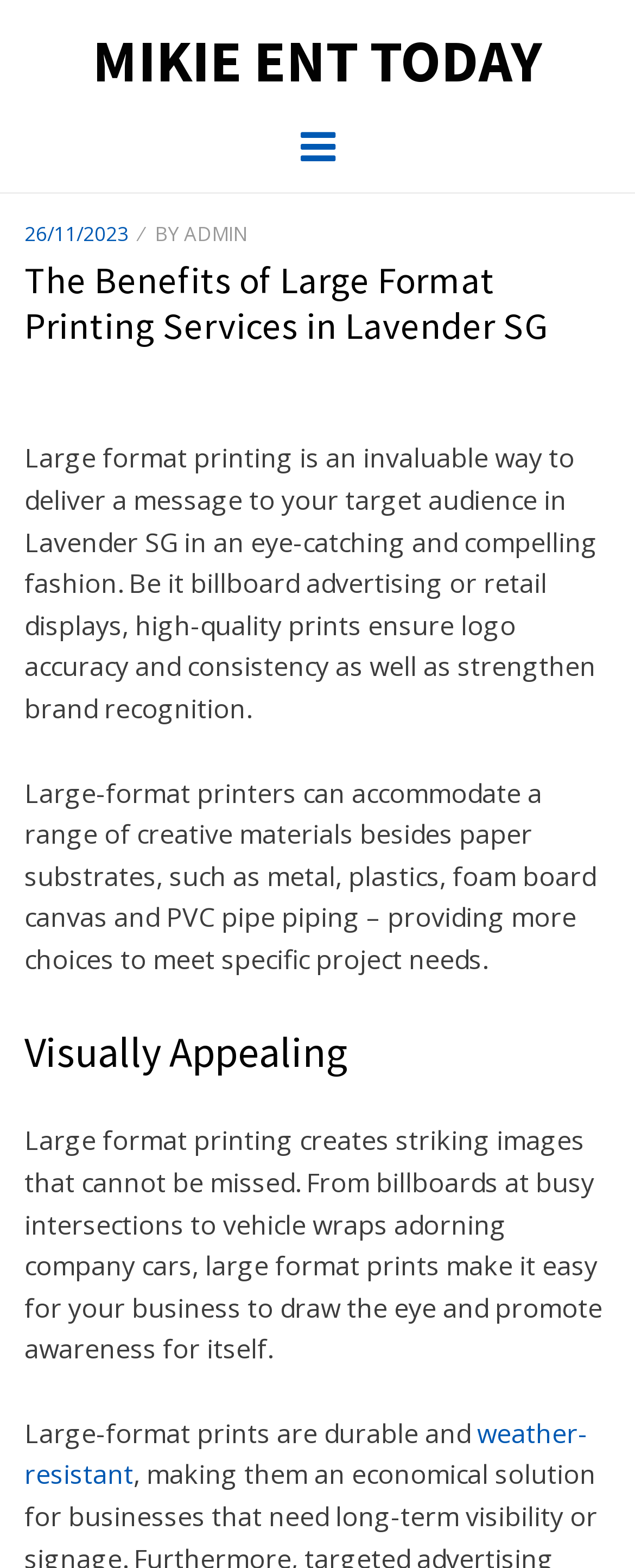What is the characteristic of large-format prints?
Could you answer the question with a detailed and thorough explanation?

The characteristic of large-format prints is obtained from the link element with the text 'weather-resistant', which is located in the paragraph that describes the durability of large-format prints. This link element indicates that large-format prints are resistant to weather conditions.